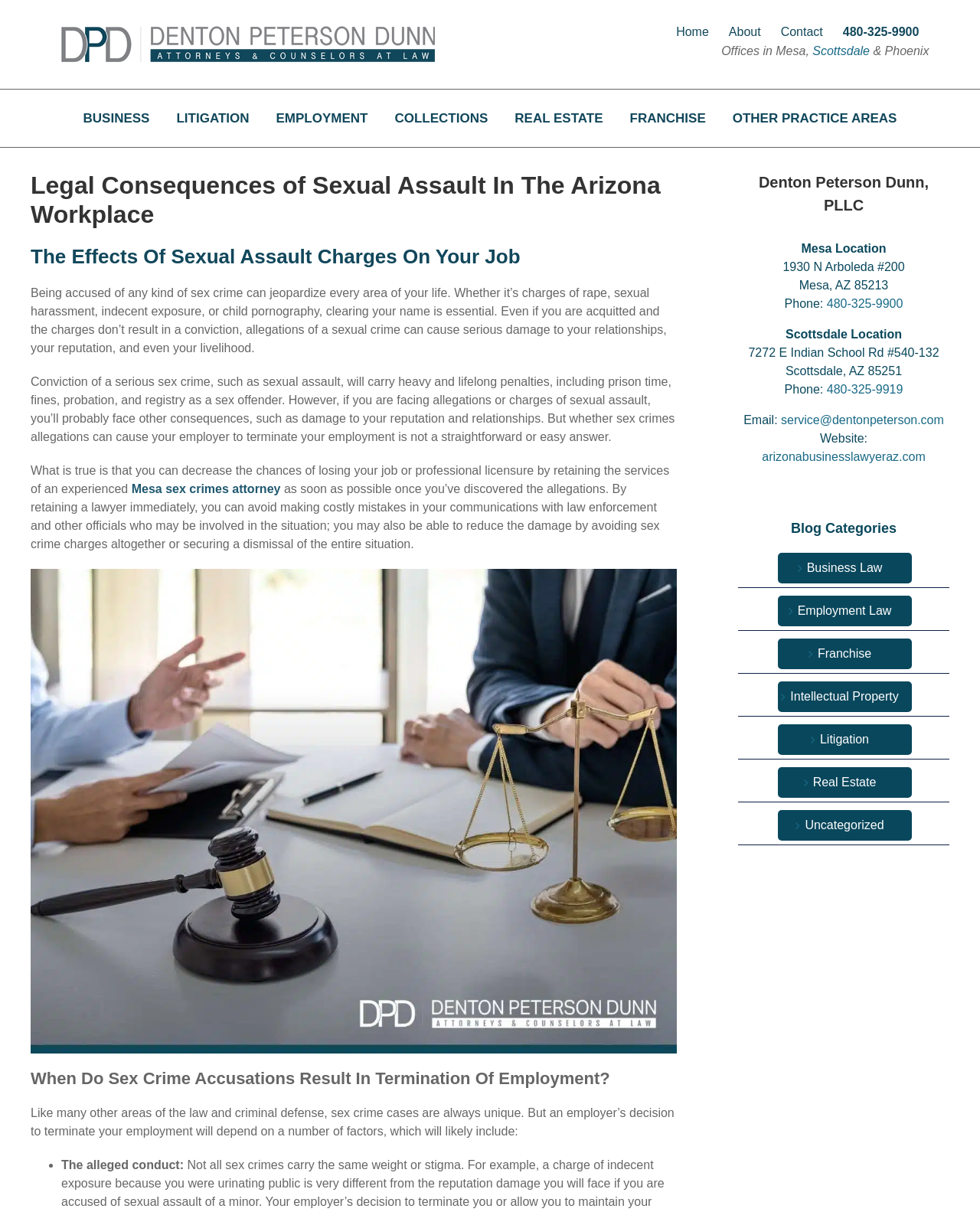Locate the bounding box coordinates of the segment that needs to be clicked to meet this instruction: "Call the phone number 480-325-9900".

[0.85, 0.013, 0.948, 0.04]